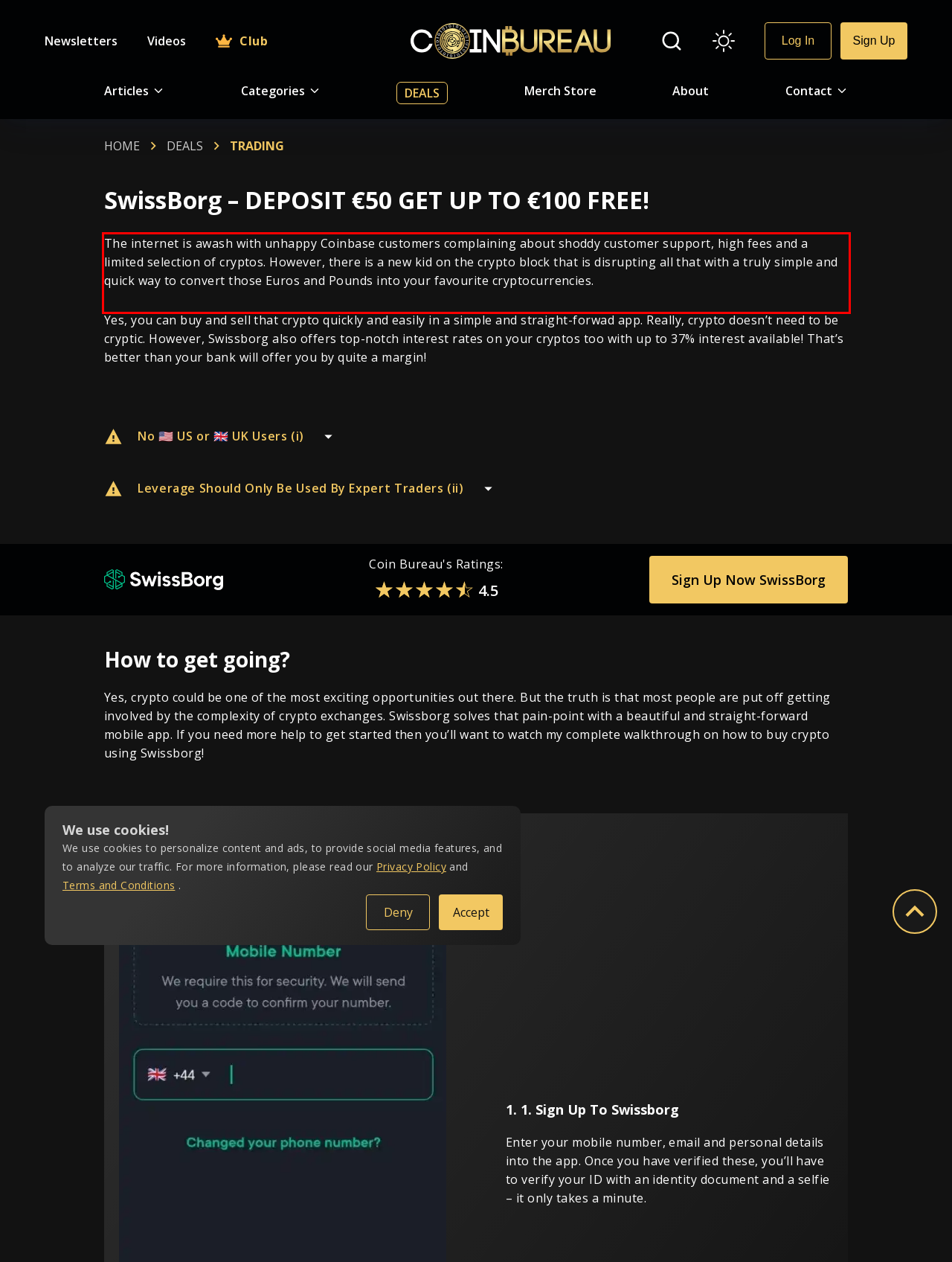You have a screenshot of a webpage where a UI element is enclosed in a red rectangle. Perform OCR to capture the text inside this red rectangle.

The internet is awash with unhappy Coinbase customers complaining about shoddy customer support, high fees and a limited selection of cryptos. However, there is a new kid on the crypto block that is disrupting all that with a truly simple and quick way to convert those Euros and Pounds into your favourite cryptocurrencies.